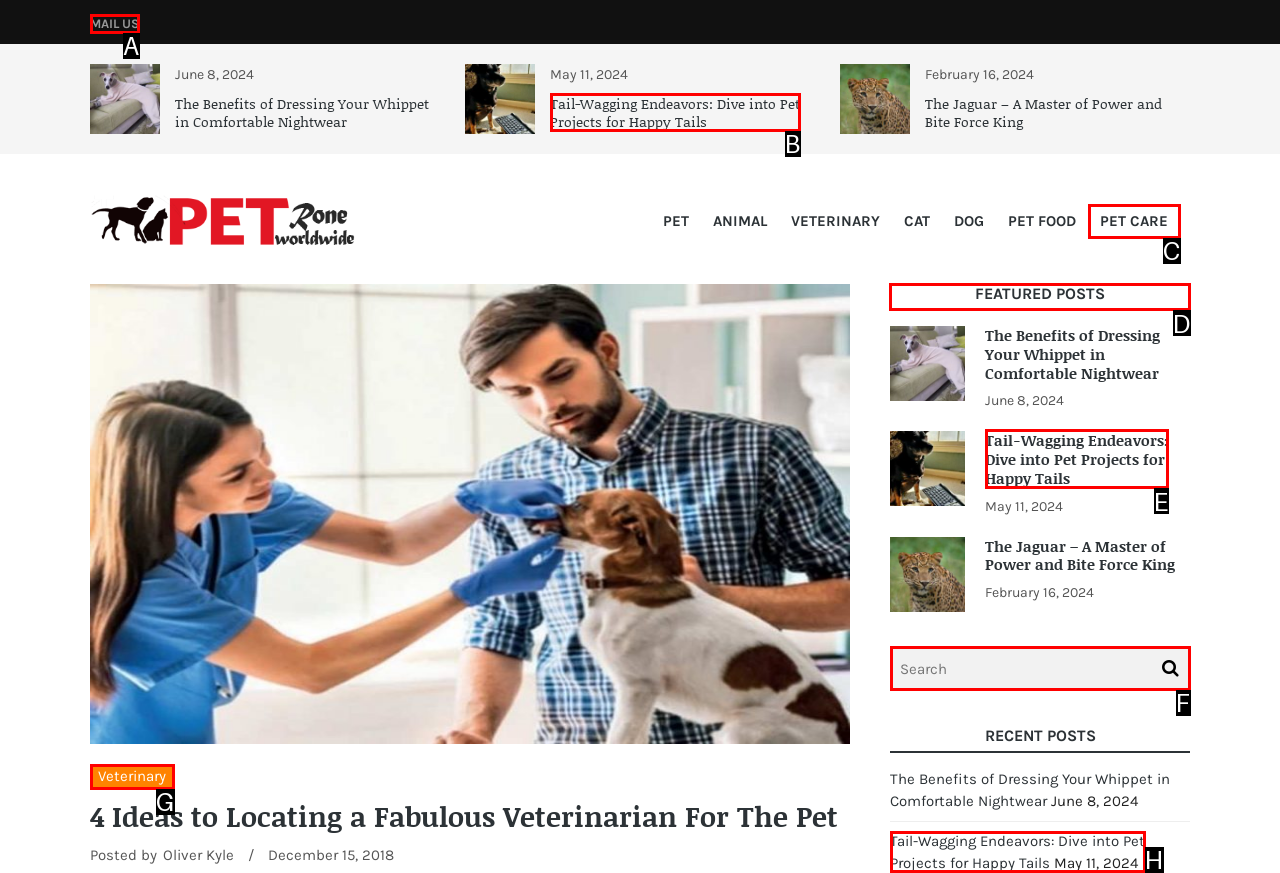Given the task: Read the 'FEATURED POSTS' section, indicate which boxed UI element should be clicked. Provide your answer using the letter associated with the correct choice.

D